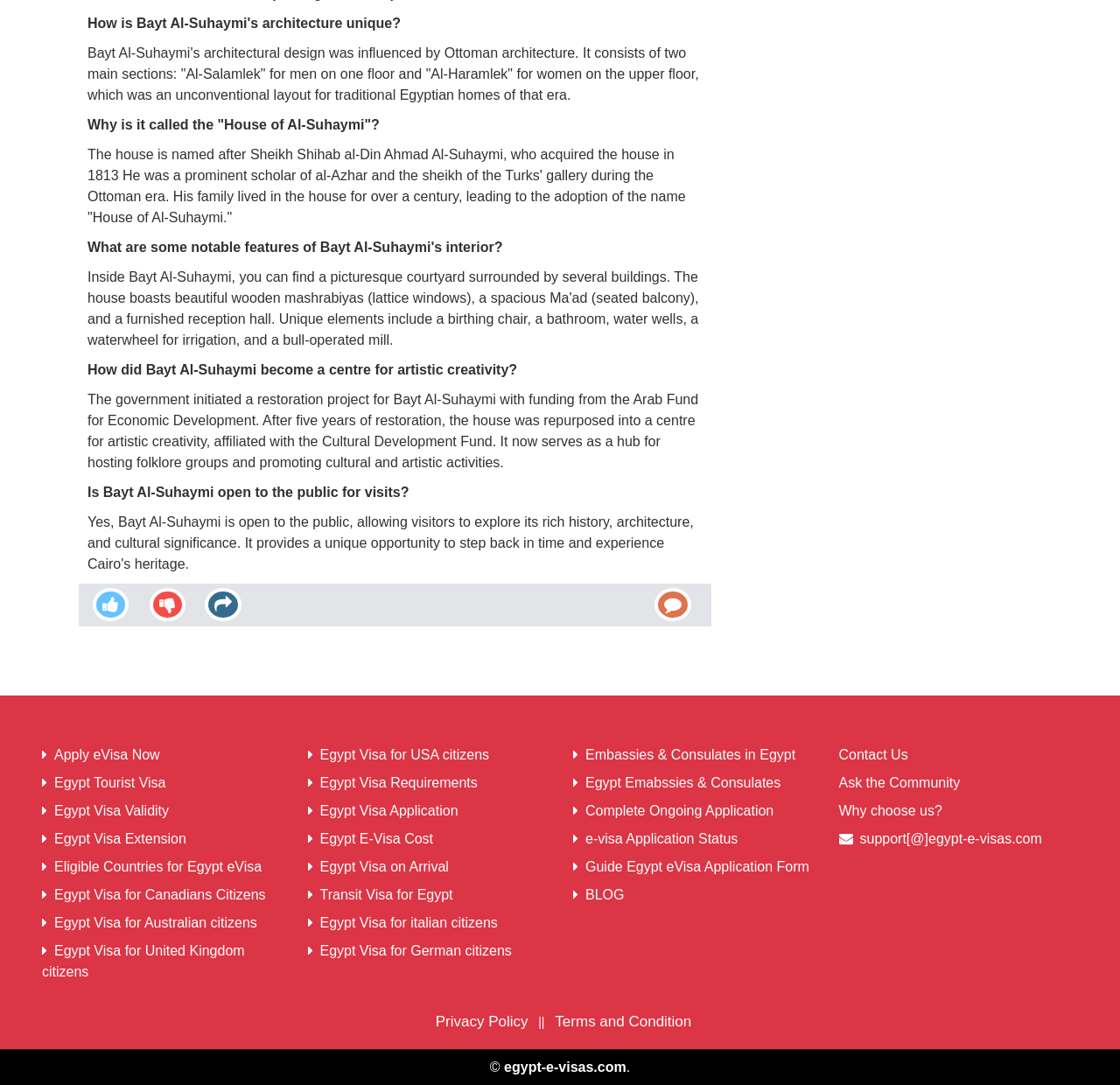Kindly provide the bounding box coordinates of the section you need to click on to fulfill the given instruction: "Check the Privacy Policy".

[0.383, 0.934, 0.471, 0.949]